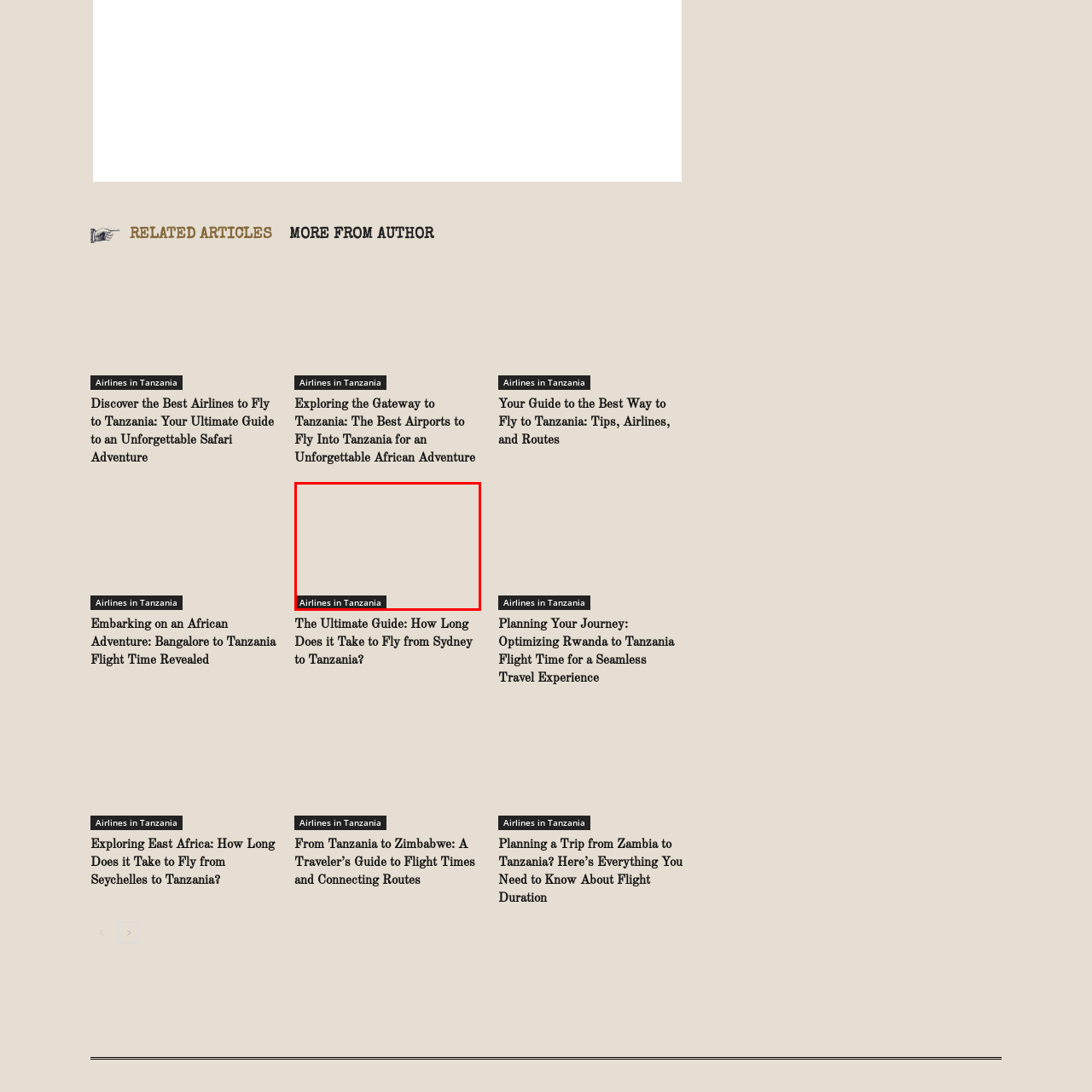Analyze the image highlighted by the red bounding box and give a one-word or phrase answer to the query: What is the purpose of this webpage?

To provide travel insights